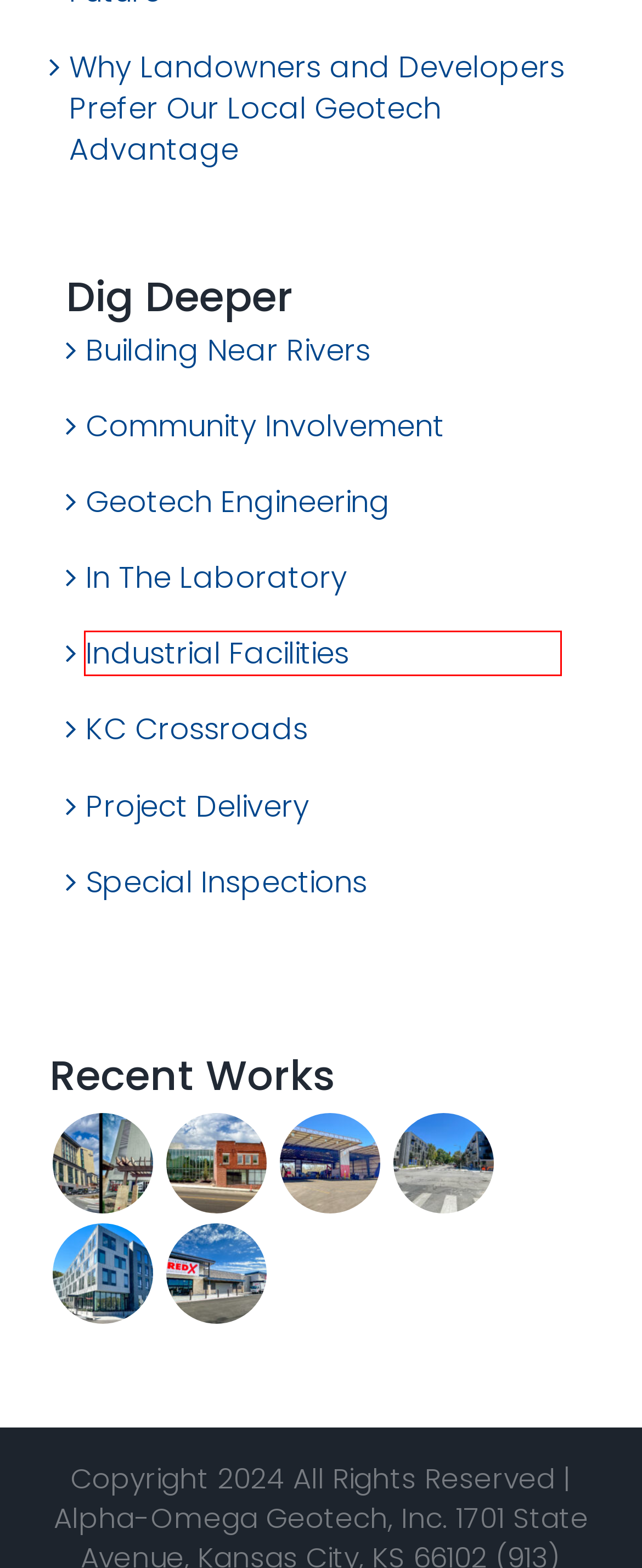You have received a screenshot of a webpage with a red bounding box indicating a UI element. Please determine the most fitting webpage description that matches the new webpage after clicking on the indicated element. The choices are:
A. Riverside Red X - Alpha-Omega Geotech, Inc.
B. Industrial Facilities Archives - Alpha-Omega Geotech, Inc.
C. Geotech Engineering Archives - Alpha-Omega Geotech, Inc.
D. The Rochester on Blue Parkway - Alpha-Omega Geotech, Inc.
E. Kansas City PBS - Alpha-Omega Geotech, Inc.
F. Community Involvement Archives - Alpha-Omega Geotech, Inc.
G. Building Near Rivers Archives - Alpha-Omega Geotech, Inc.
H. aLoft and Cascade Hotels by Marriott | Country Club Plaza - Alpha-Omega Geotech, Inc.

B